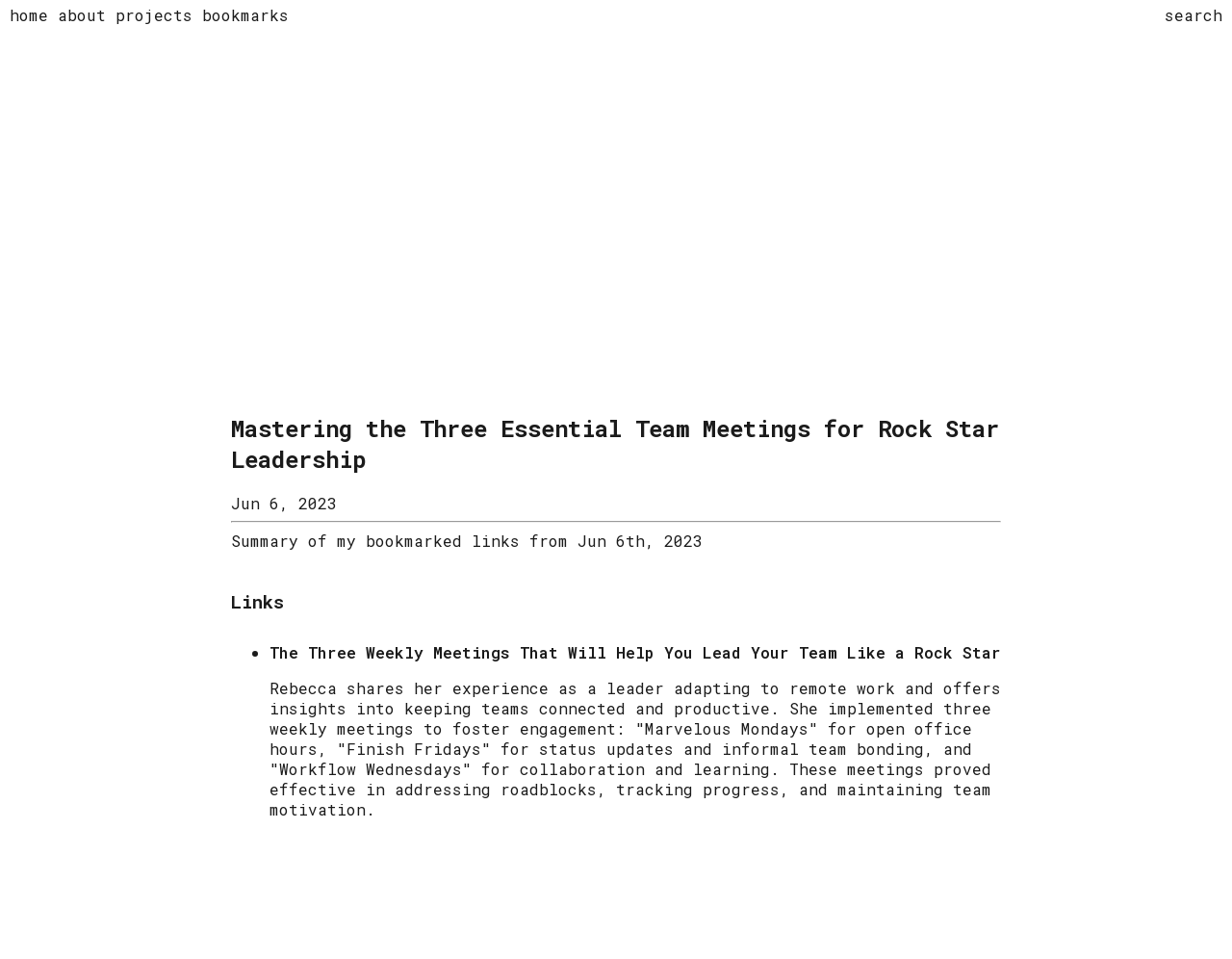Please extract the primary headline from the webpage.

Mastering the Three Essential Team Meetings for Rock Star Leadership